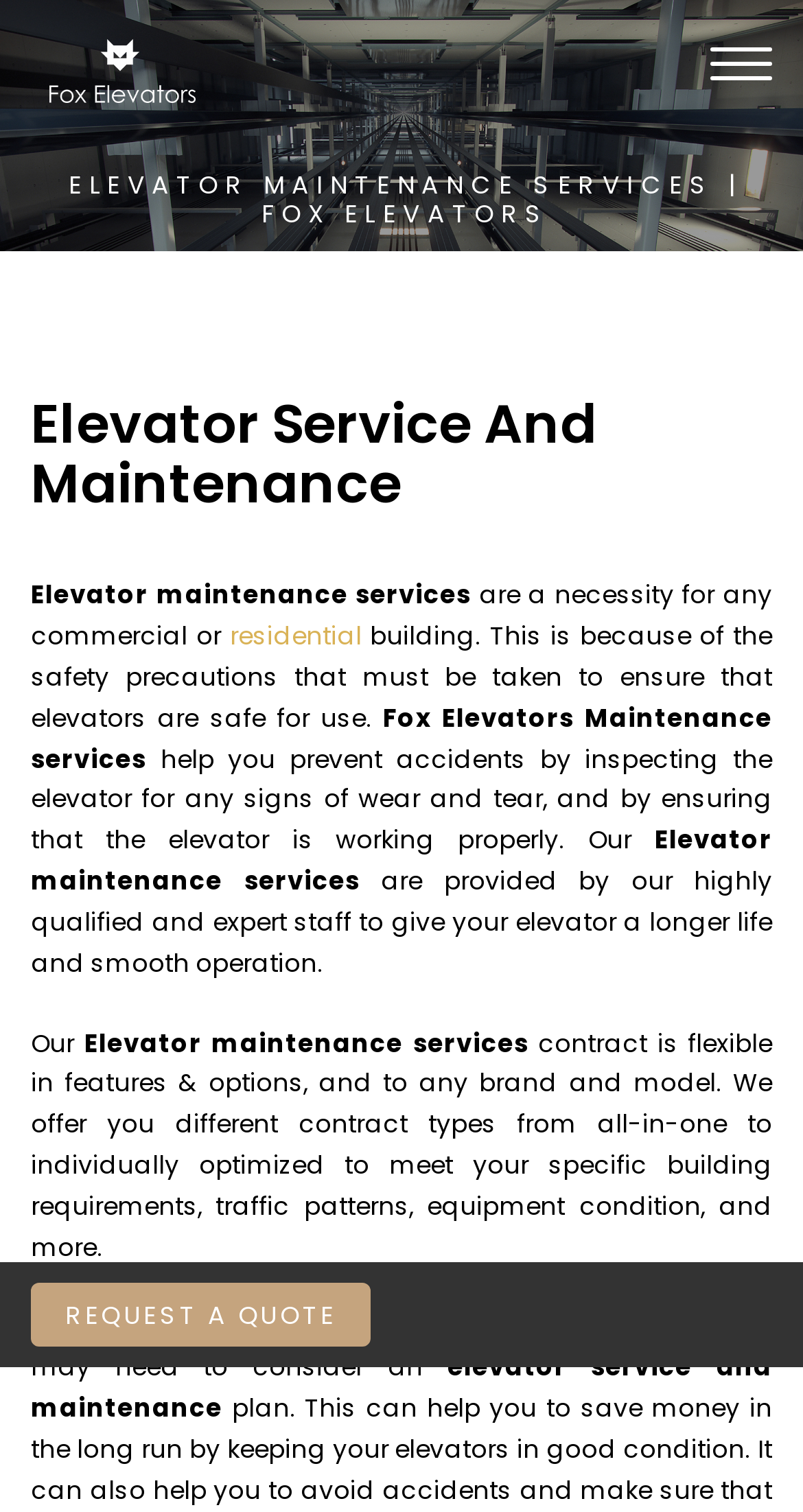What is the flexibility of Fox Elevators' maintenance contract?
Analyze the image and deliver a detailed answer to the question.

The webpage states that Fox Elevators' contract is flexible in features and options, and can be tailored to meet specific building requirements, traffic patterns, equipment condition, and more, which implies that their maintenance contract is flexible and customizable.